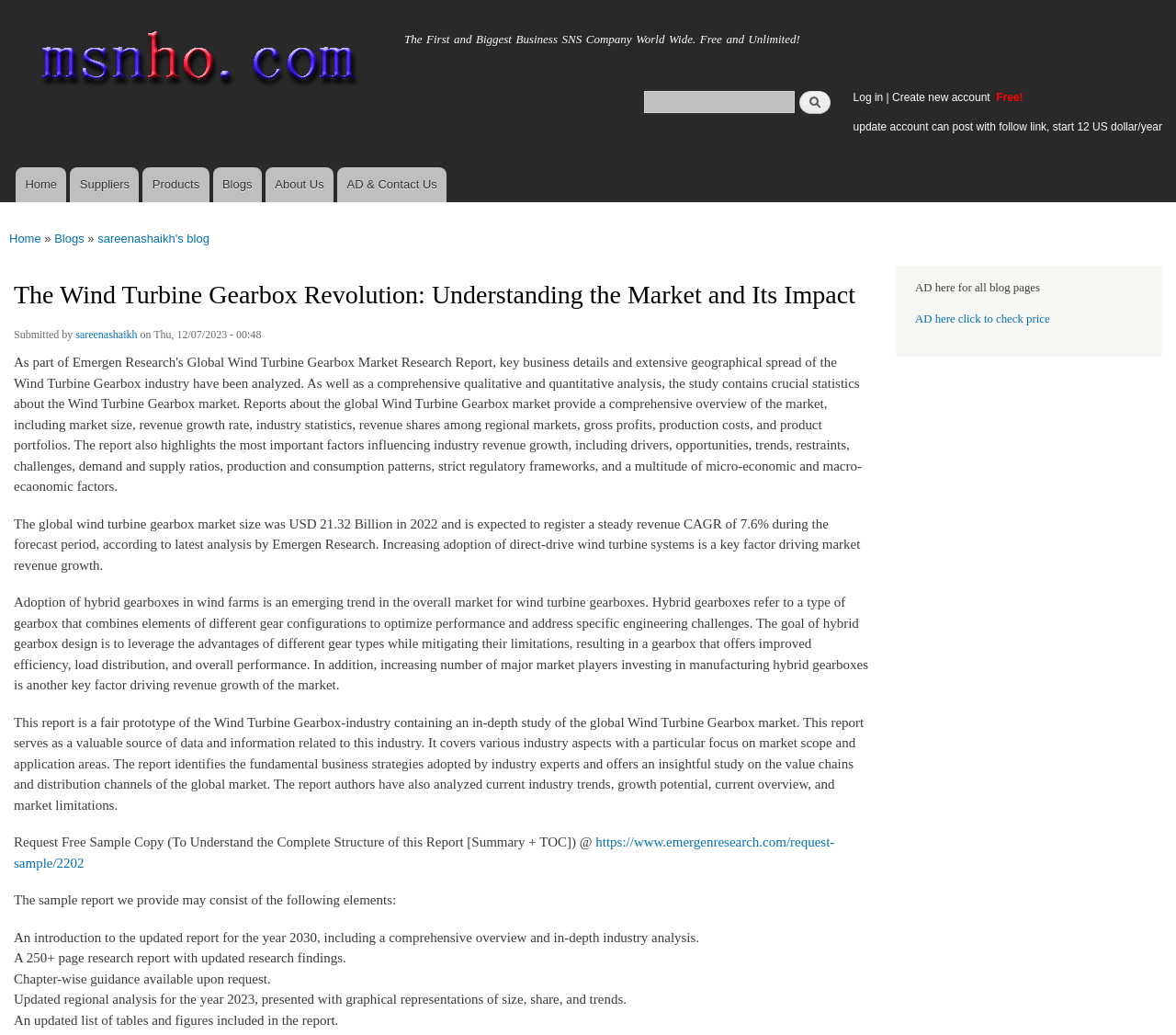Give a short answer using one word or phrase for the question:
What is the expected revenue CAGR of the wind turbine gearbox market?

7.6%